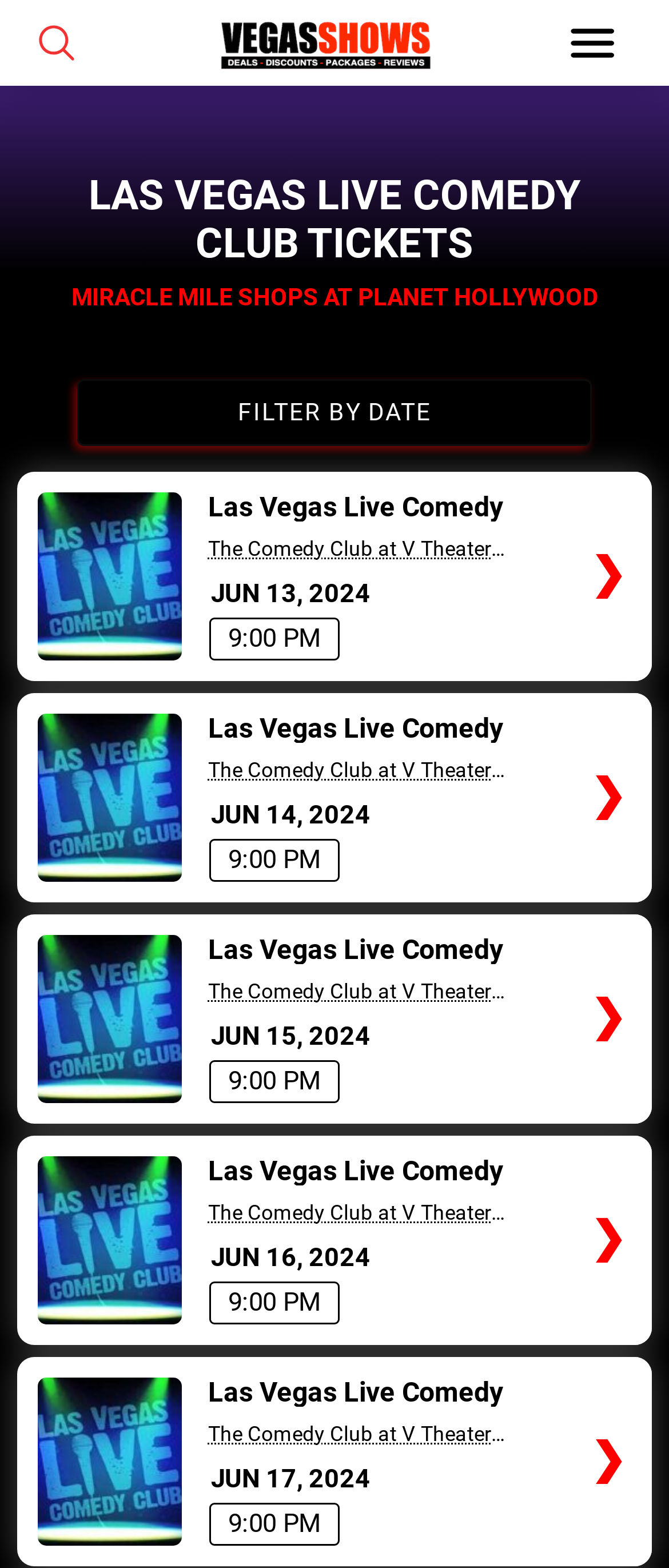Identify the bounding box coordinates of the part that should be clicked to carry out this instruction: "View details of The Comedy Club at V Theater Upstairs - Planet Hollywood Resort & Casino".

[0.311, 0.34, 0.769, 0.357]